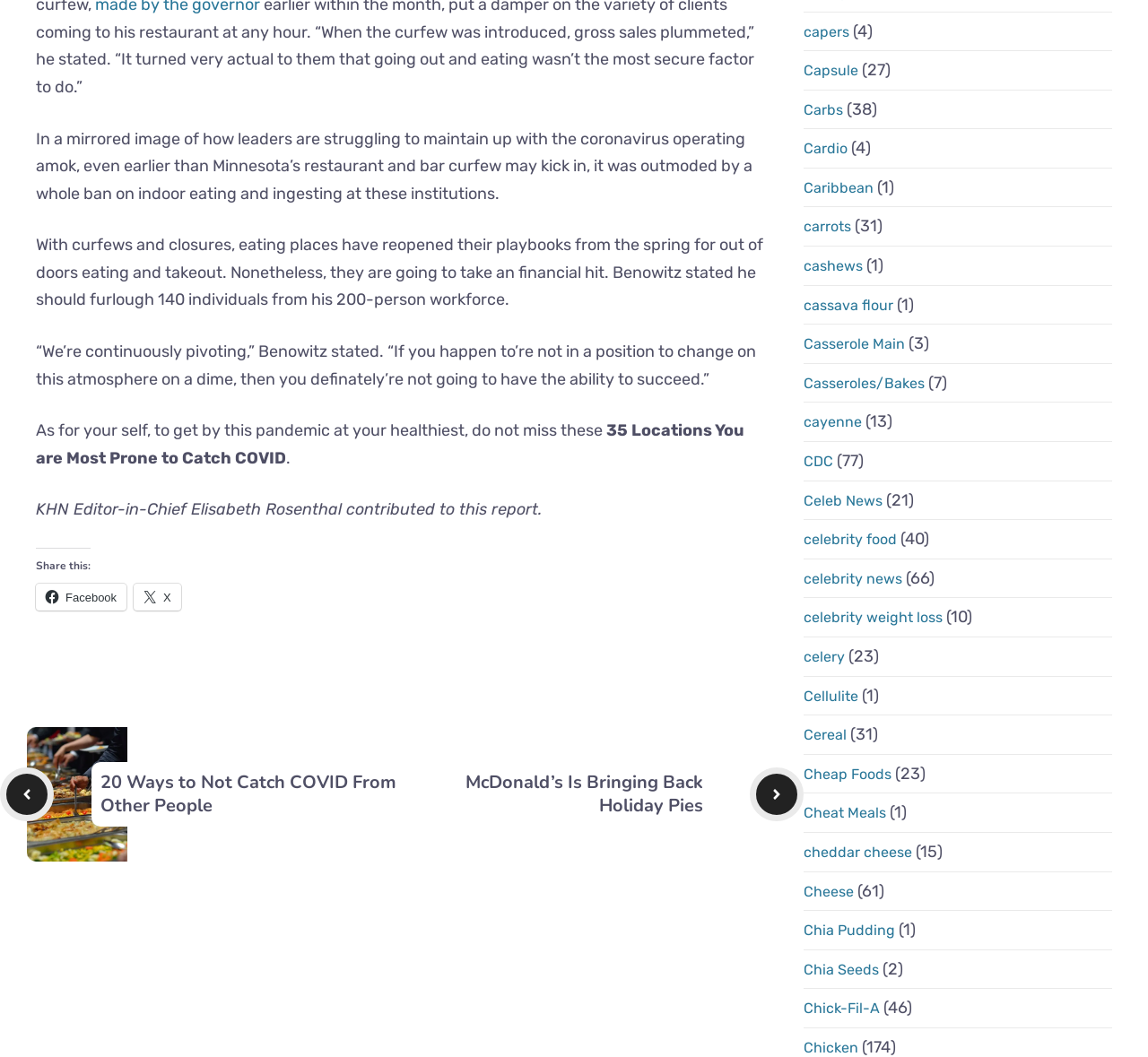Can you show the bounding box coordinates of the region to click on to complete the task described in the instruction: "Get information about Chicken"?

[0.7, 0.983, 0.748, 0.999]